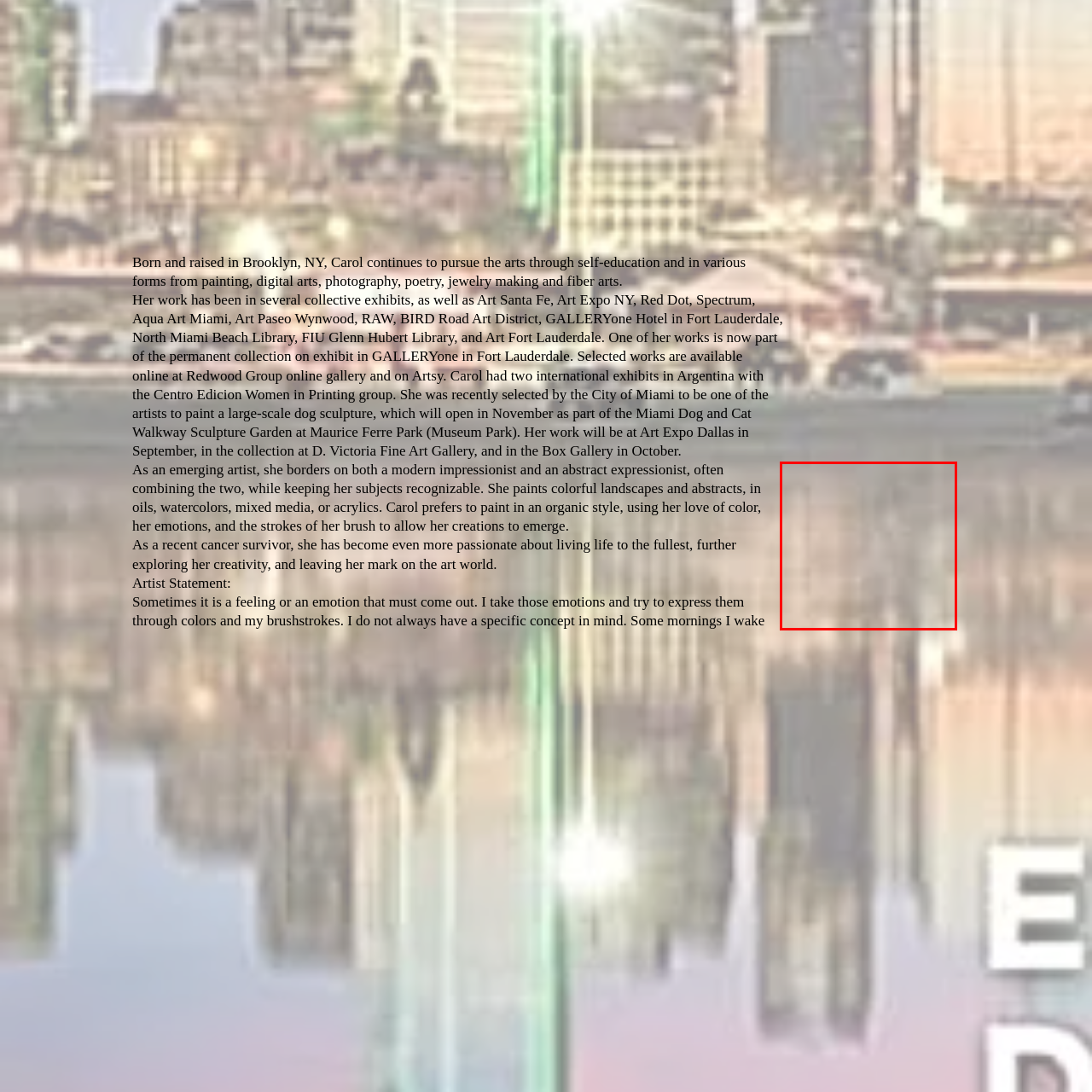Provide an extensive and detailed caption for the image section enclosed by the red boundary.

The image titled "6zU2ctdE_edited.jpg" appears to be a visual representation highlighting aspects of an artistic work. It is situated within a larger context showcasing the journey and creations of an emerging artist from Brooklyn, NY. This artist, influenced by various forms of creative expression, incorporates elements from painting, digital arts, photography, and mixed media.

Such artistic expressions are often characterized by vibrant colors and emotional depth, reflecting the artist's personal experiences and creative philosophies. The display of this artwork aligns with the artist's goal of conveying feelings through brushstrokes and colors, emphasizing the spontaneous connection between emotions and creativity. This piece is part of a broader narrative that includes a rich background of exhibitions and artistic endeavors, allowing viewers to engage not only with the artwork itself but also with the story of resilience and passion that underpins the artist's creative journey.